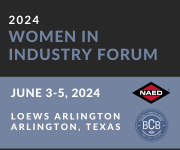Please provide a one-word or phrase answer to the question: 
What is the duration of the 2024 Women in Industry Forum?

3 days